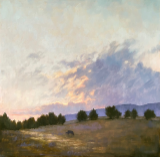Where is the scenic landscape located?
Examine the screenshot and reply with a single word or phrase.

Rappahannock County, Virginia